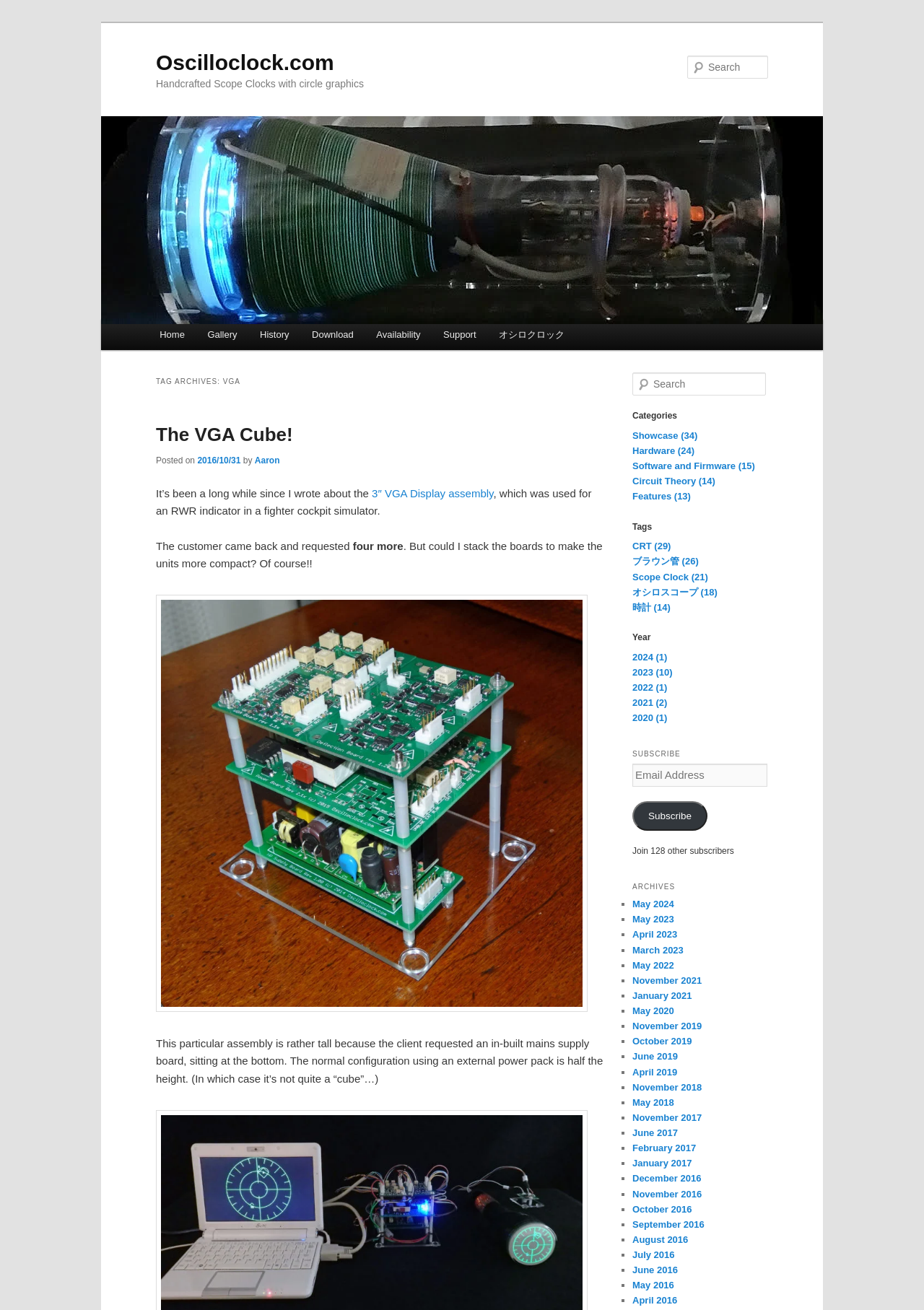Please determine the bounding box coordinates for the element that should be clicked to follow these instructions: "Search for something".

[0.744, 0.042, 0.831, 0.06]